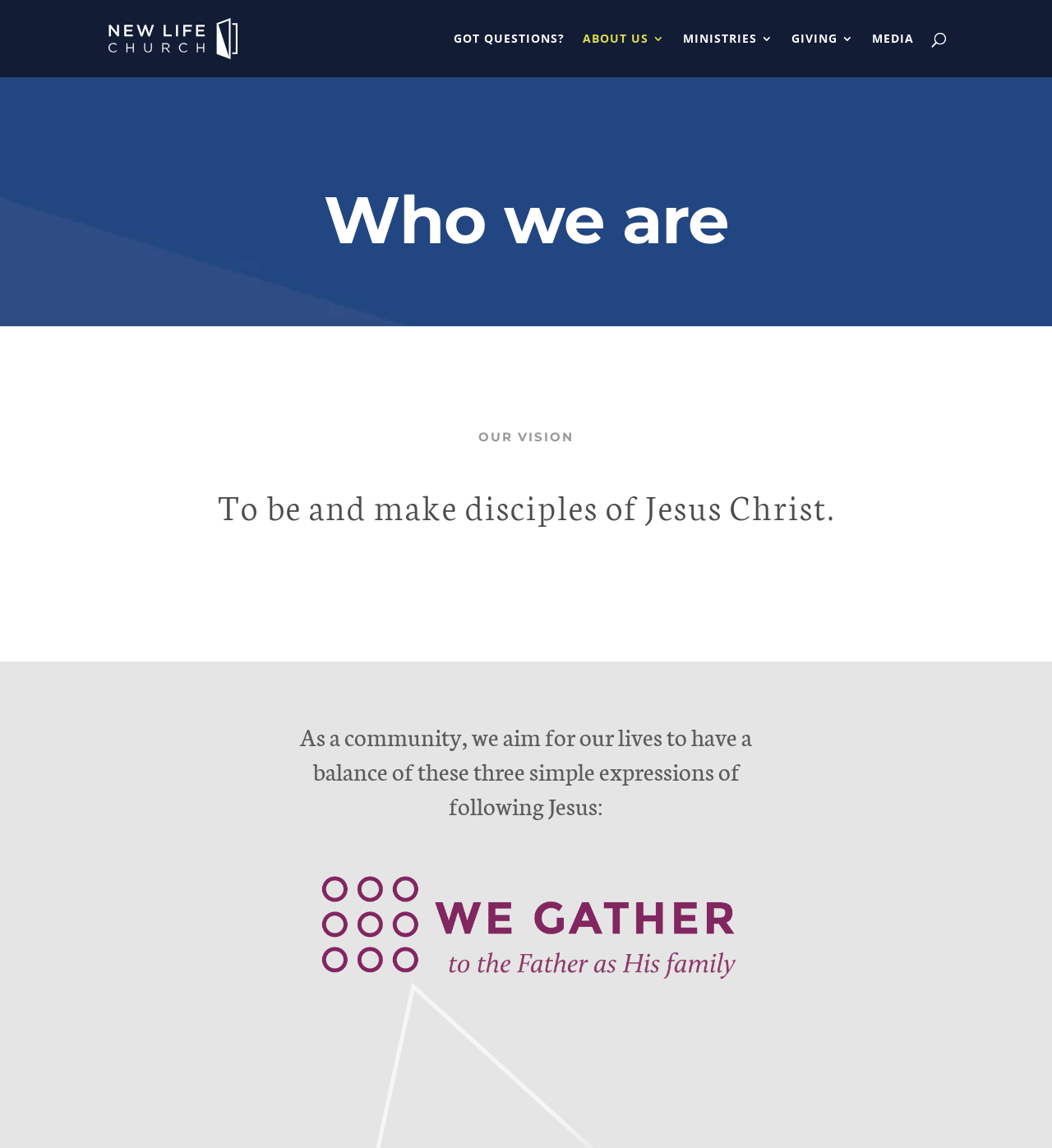Kindly respond to the following question with a single word or a brief phrase: 
What is the purpose of the search bar?

To search the website